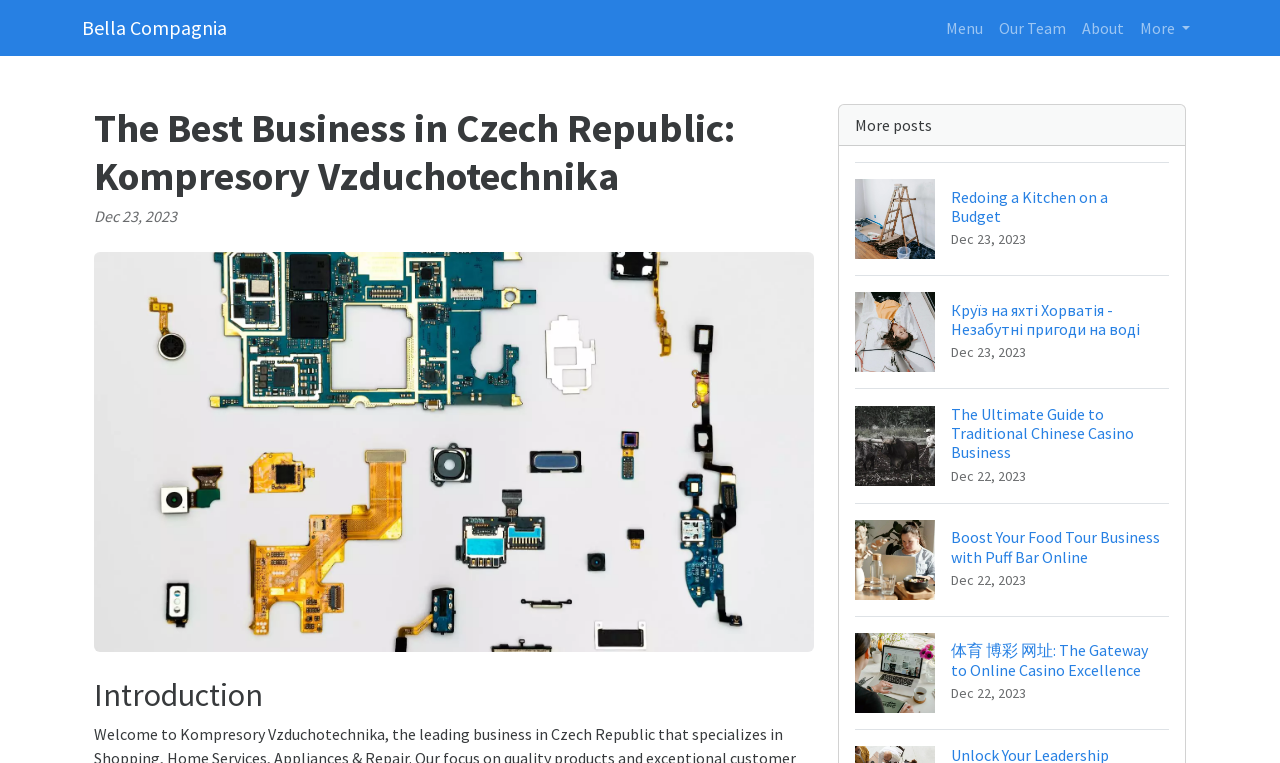Provide the bounding box coordinates of the HTML element described as: "Spineless Books". The bounding box coordinates should be four float numbers between 0 and 1, i.e., [left, top, right, bottom].

None